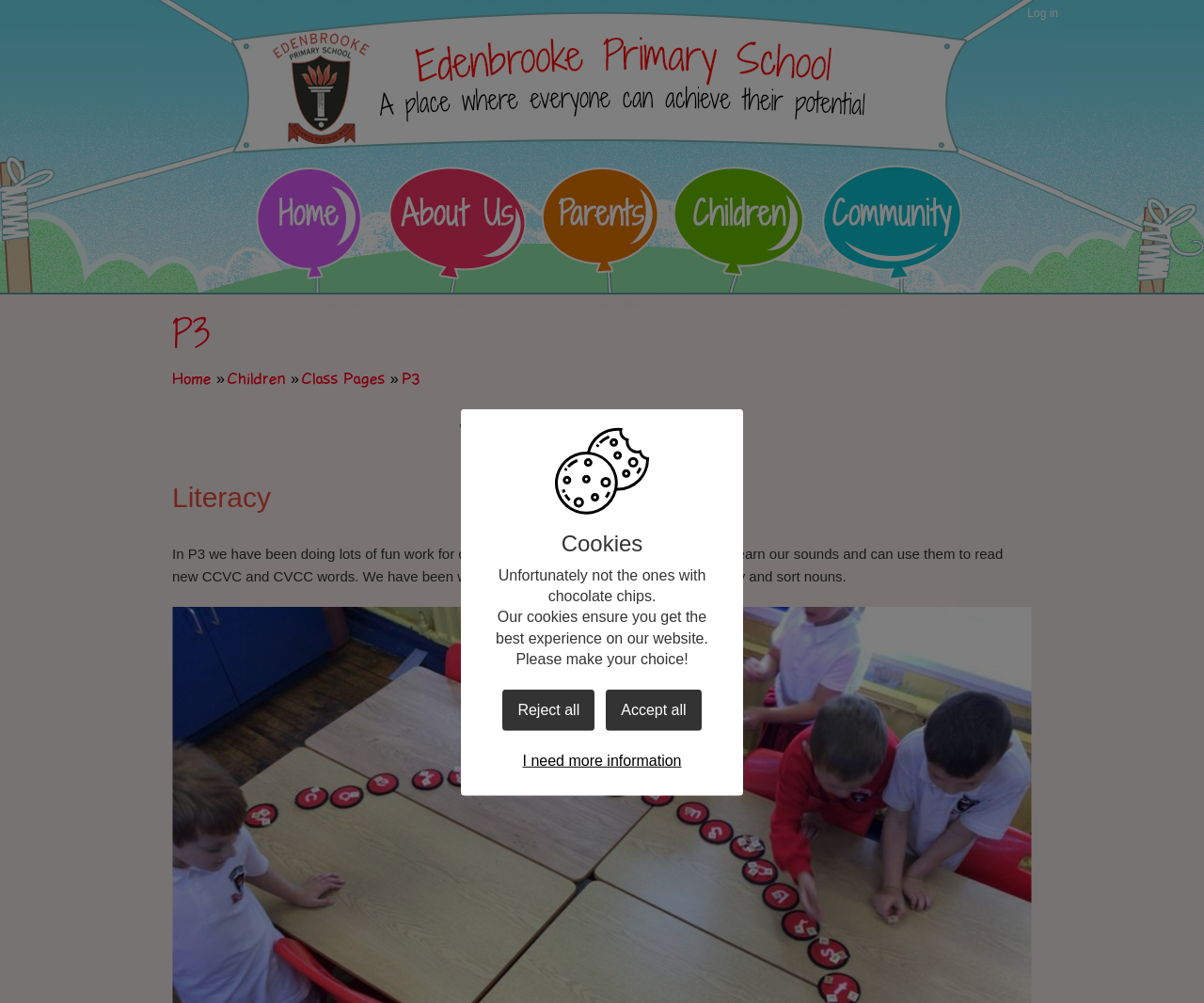Give a concise answer of one word or phrase to the question: 
What is the name of the school?

Edenbrooke Primary School